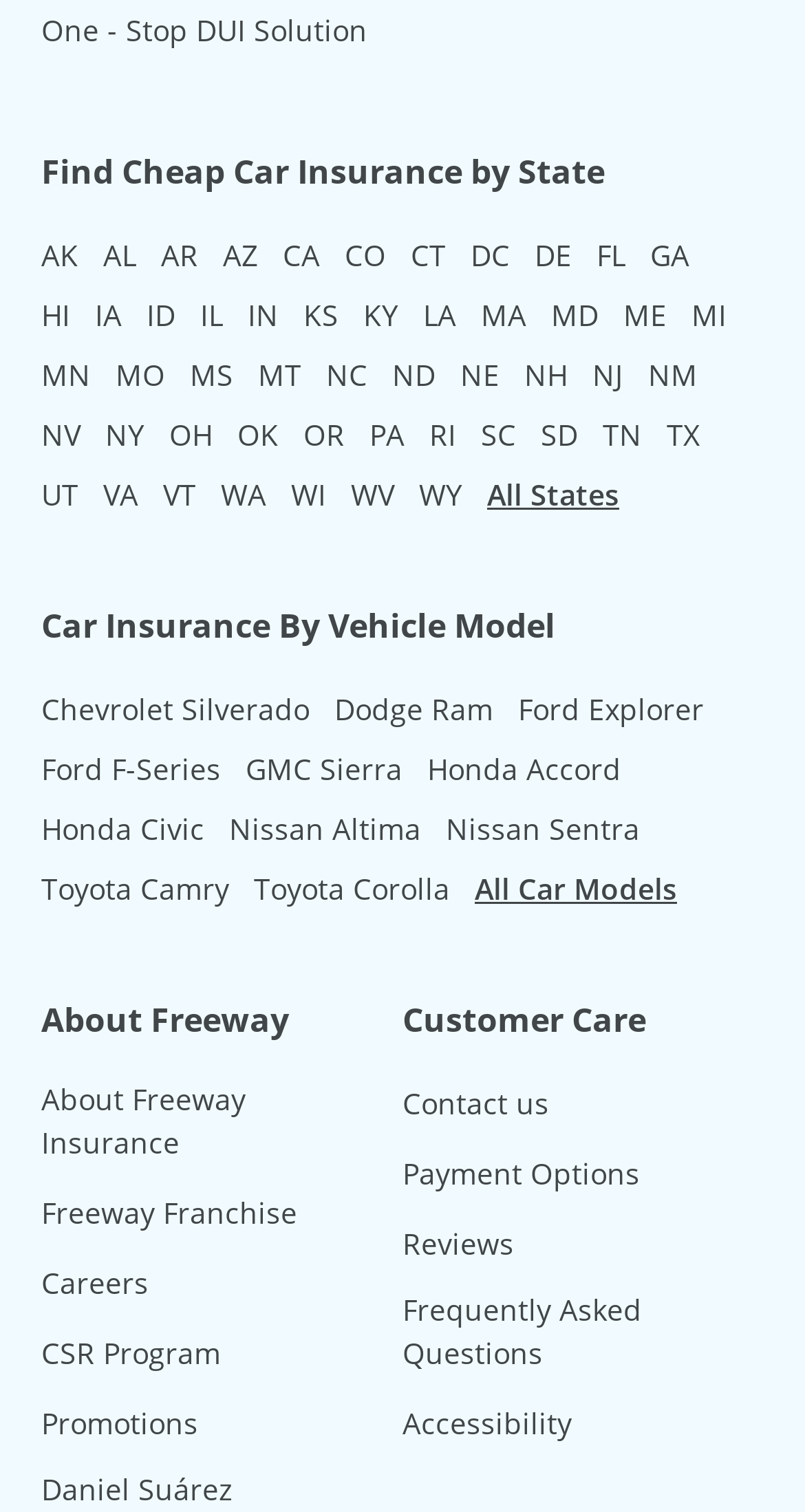Provide the bounding box coordinates of the HTML element described as: "OH". The bounding box coordinates should be four float numbers between 0 and 1, i.e., [left, top, right, bottom].

[0.21, 0.273, 0.264, 0.302]